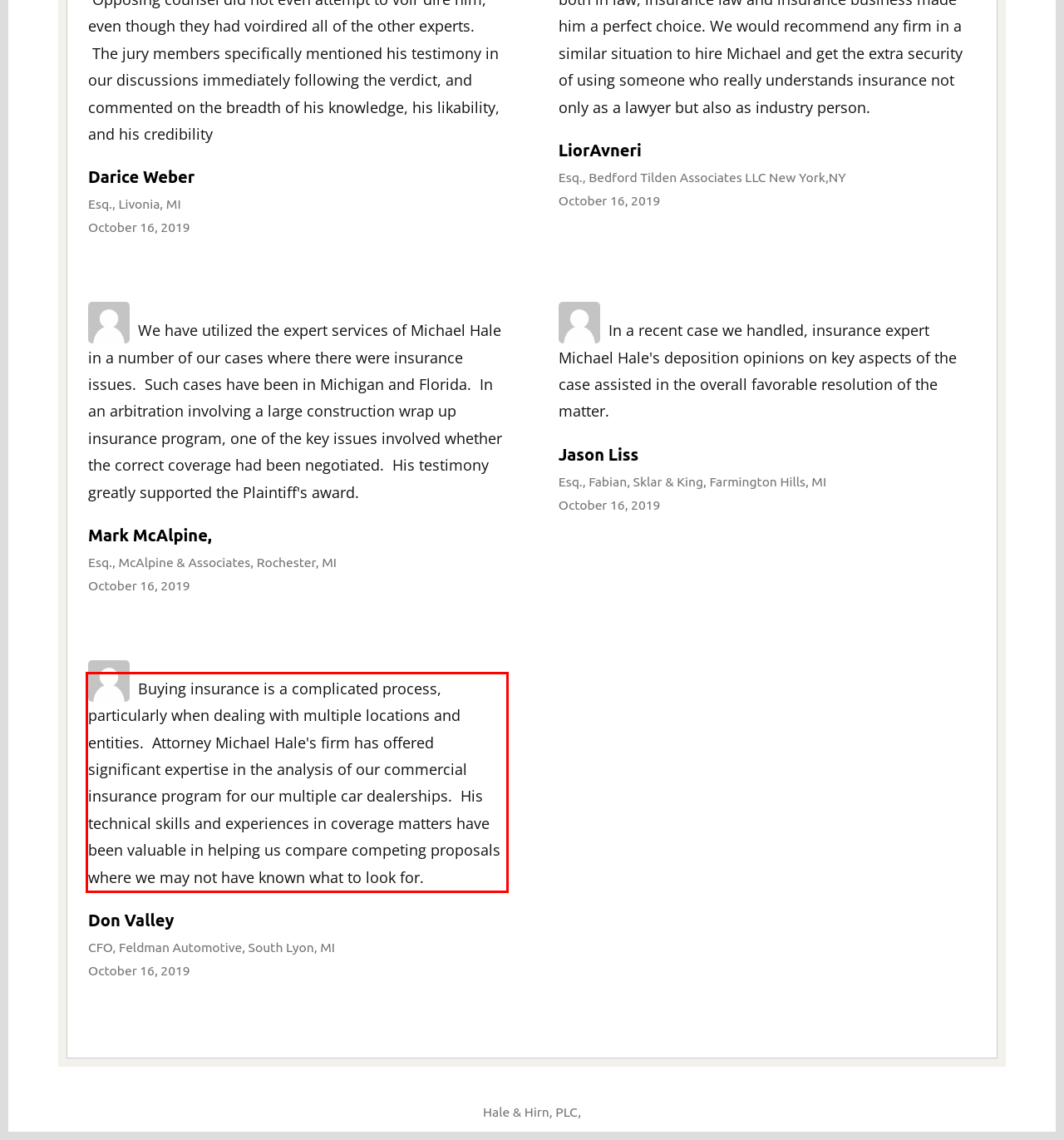There is a screenshot of a webpage with a red bounding box around a UI element. Please use OCR to extract the text within the red bounding box.

Buying insurance is a complicated process, particularly when dealing with multiple locations and entities. Attorney Michael Hale's firm has offered significant expertise in the analysis of our commercial insurance program for our multiple car dealerships. His technical skills and experiences in coverage matters have been valuable in helping us compare competing proposals where we may not have known what to look for.